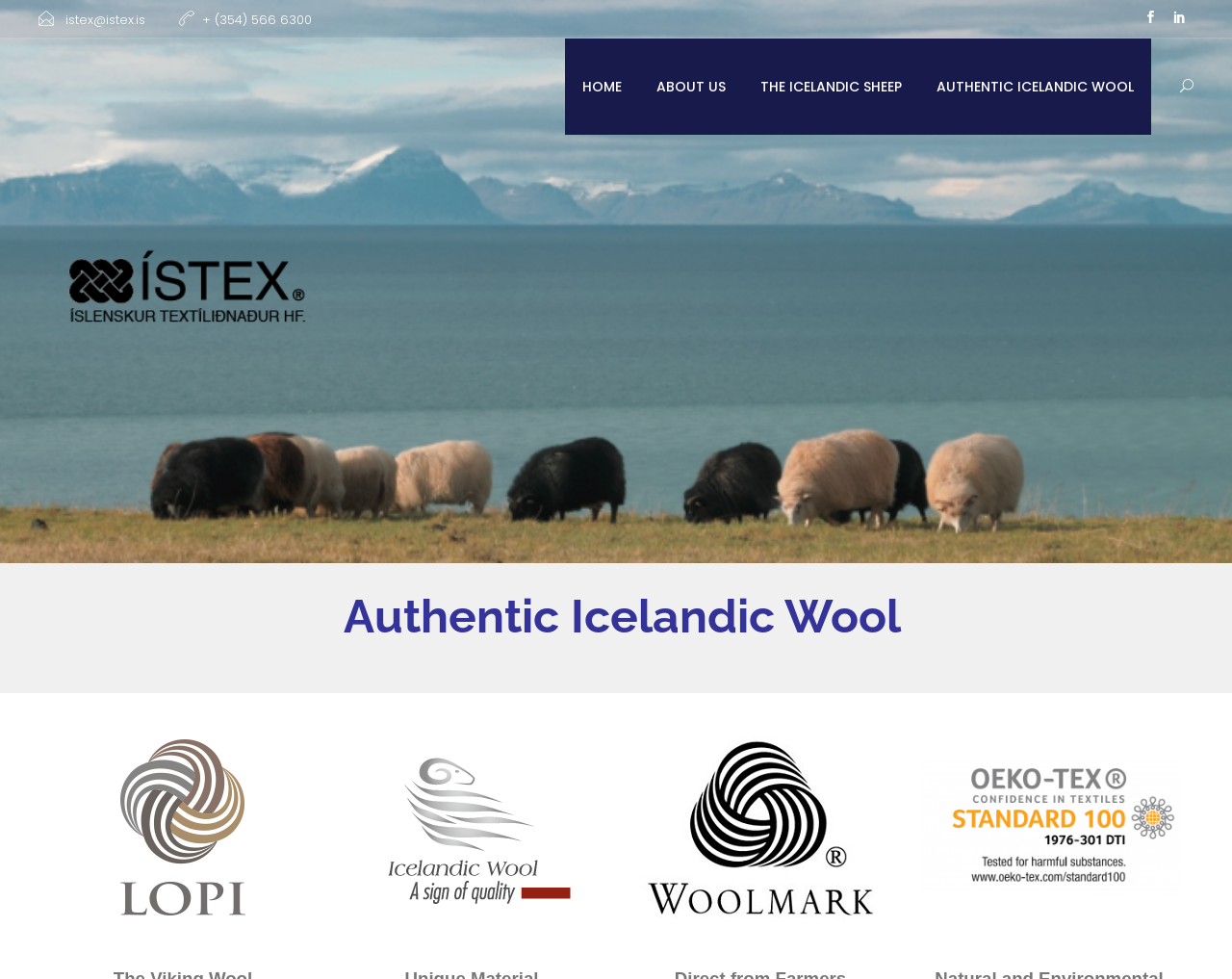What is the text above the first image?
Answer with a single word or phrase, using the screenshot for reference.

Authentic Icelandic Wool